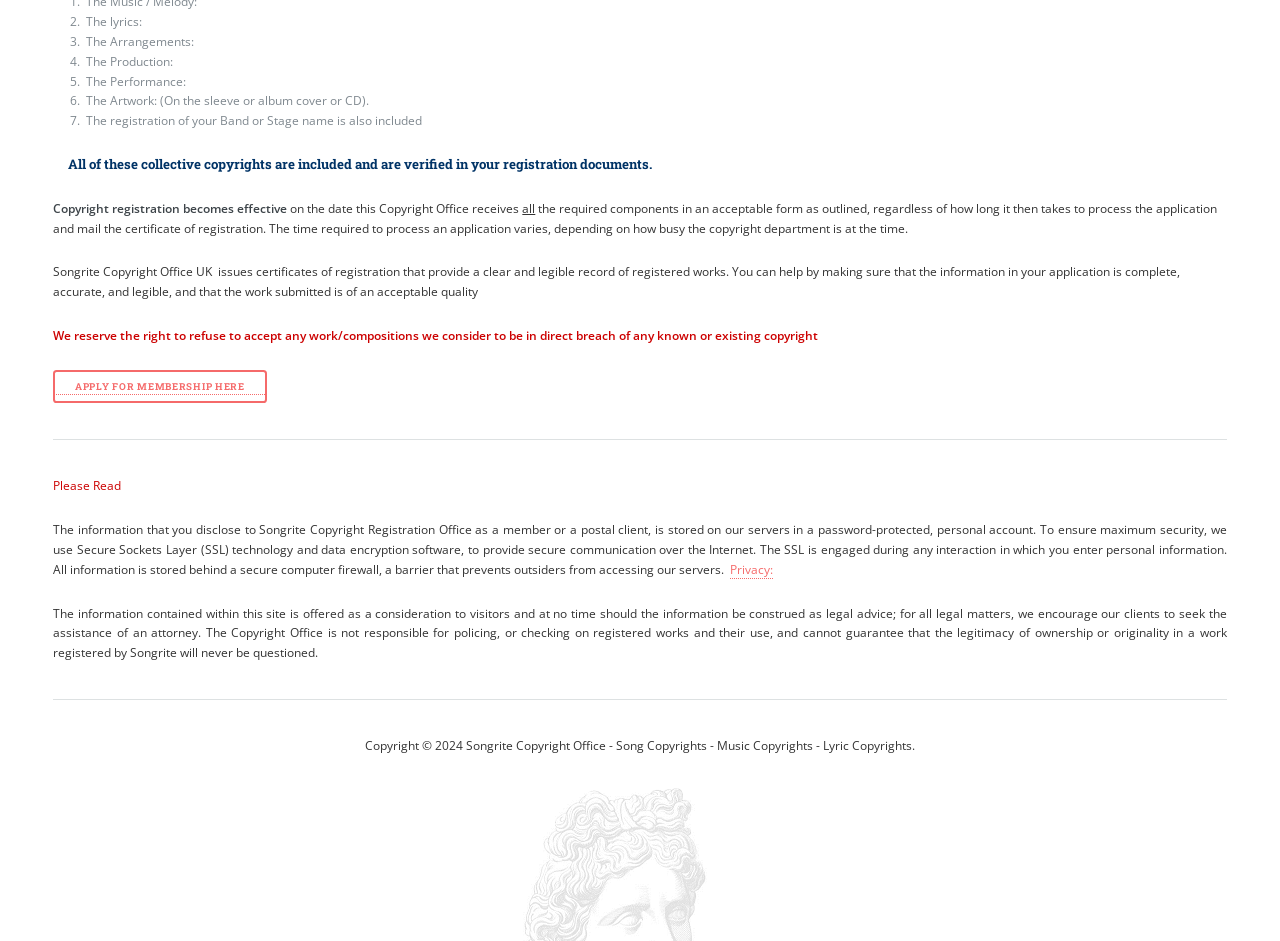Using the description "Apply For membership here", locate and provide the bounding box of the UI element.

[0.042, 0.4, 0.208, 0.42]